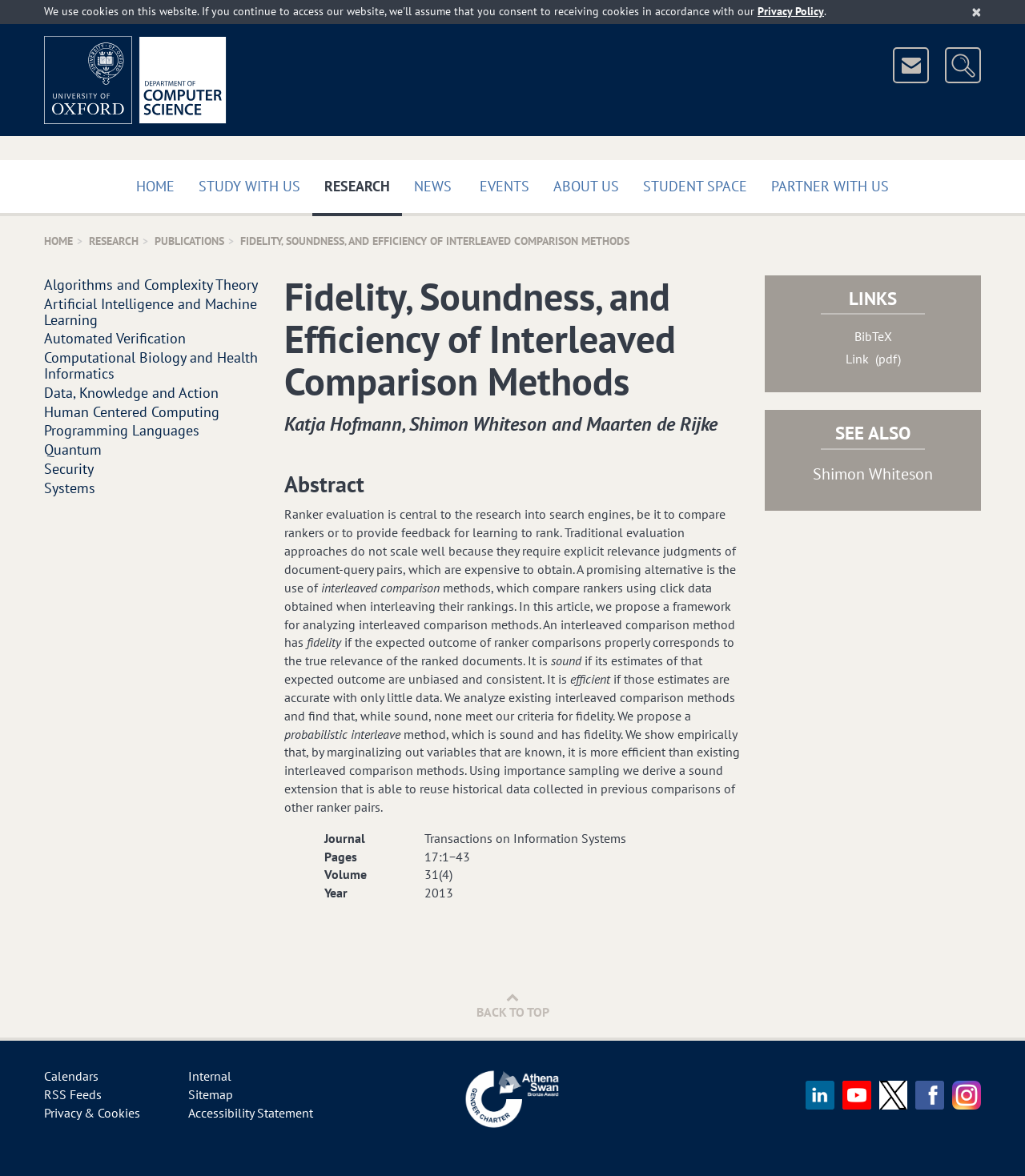What is the name of the department?
Using the image as a reference, answer the question in detail.

The name of the department can be found at the top of the webpage, where it says 'Department of Computer Science, University of Oxford: Publication - Fidelity‚ Soundness‚ and Efficiency of Interleaved Comparison Methods'.